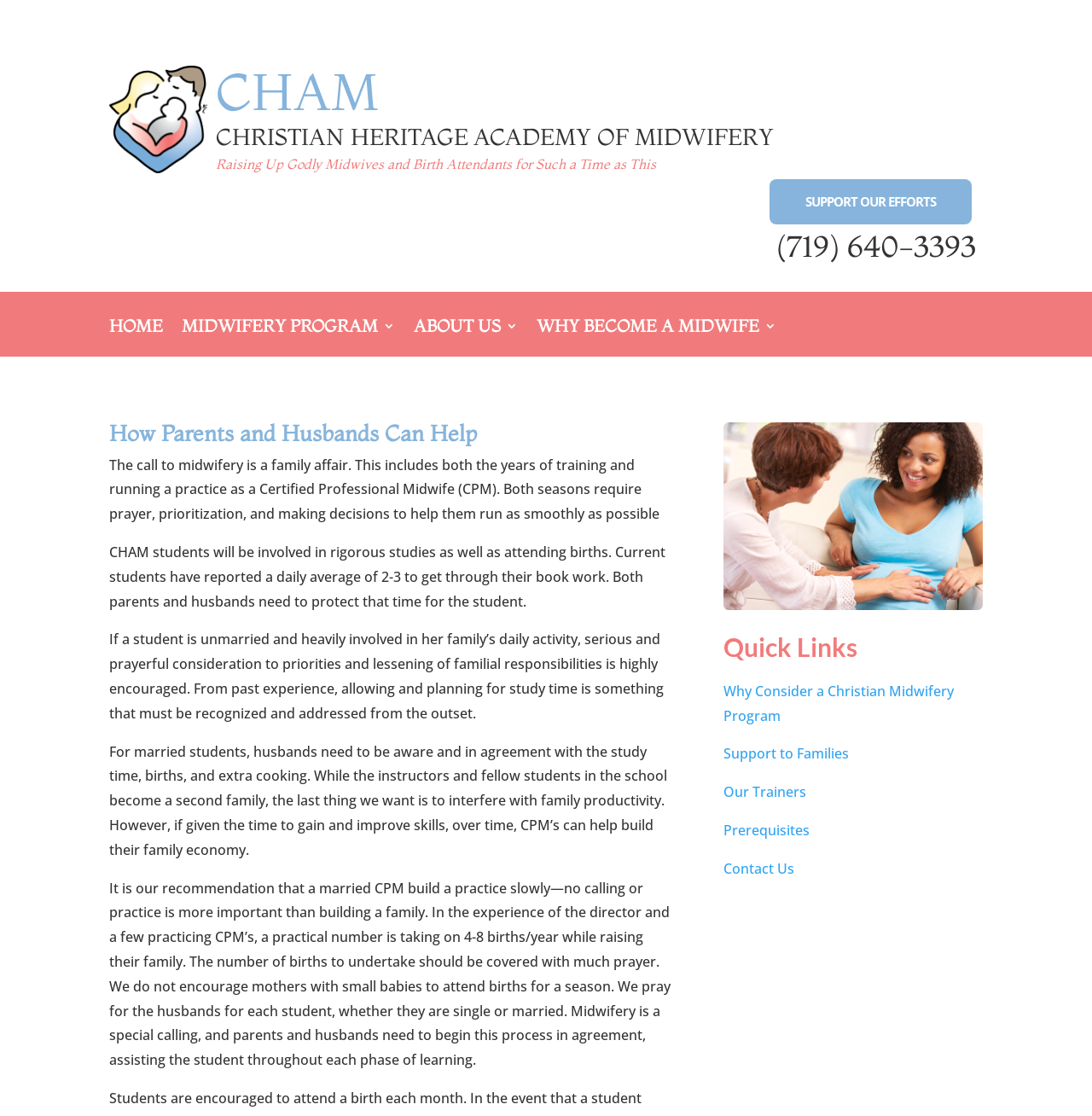Please respond to the question using a single word or phrase:
What is the phone number provided on the webpage?

(719) 640-3393